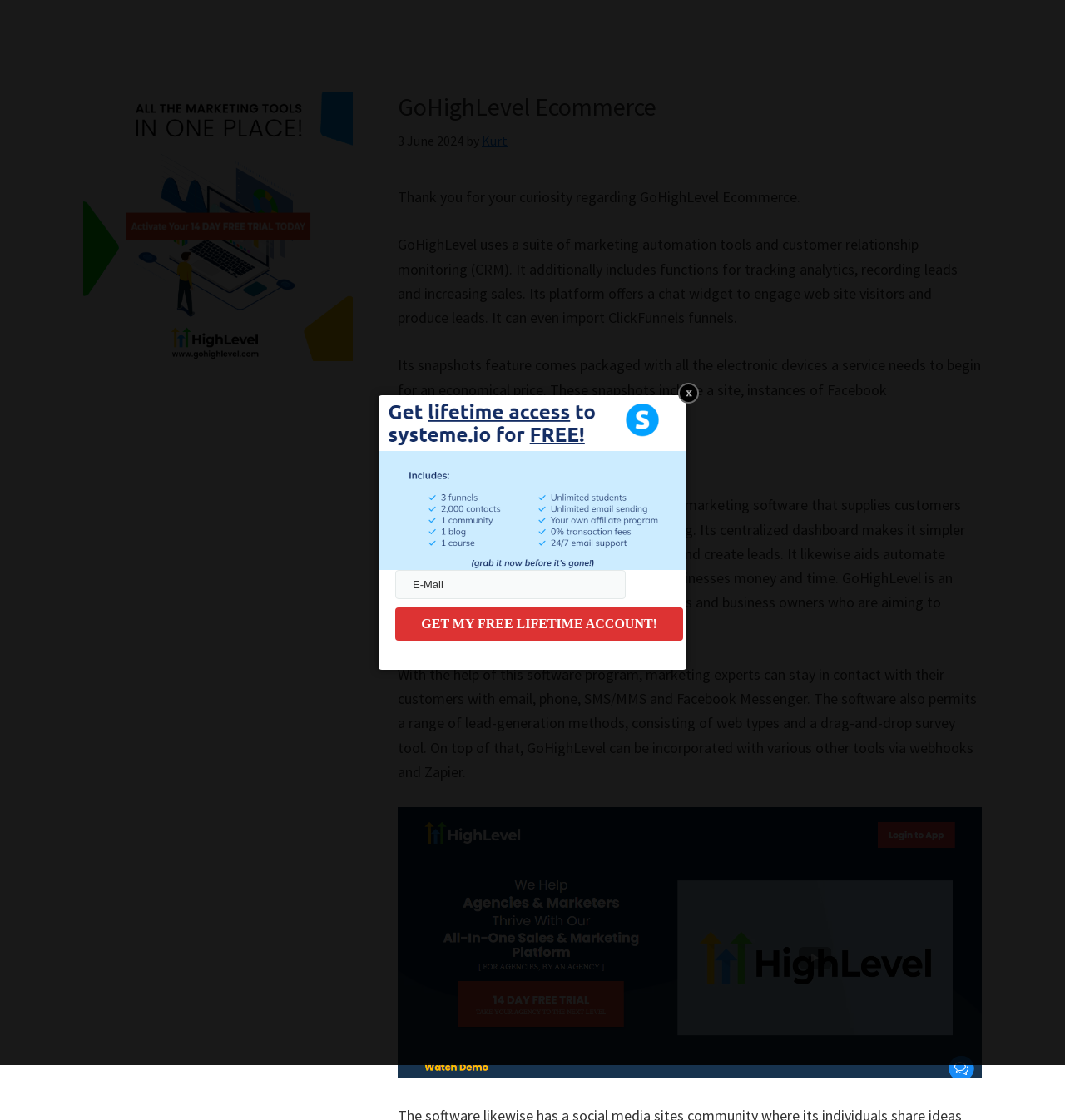Using the description "Kurt", locate and provide the bounding box of the UI element.

[0.452, 0.118, 0.477, 0.133]